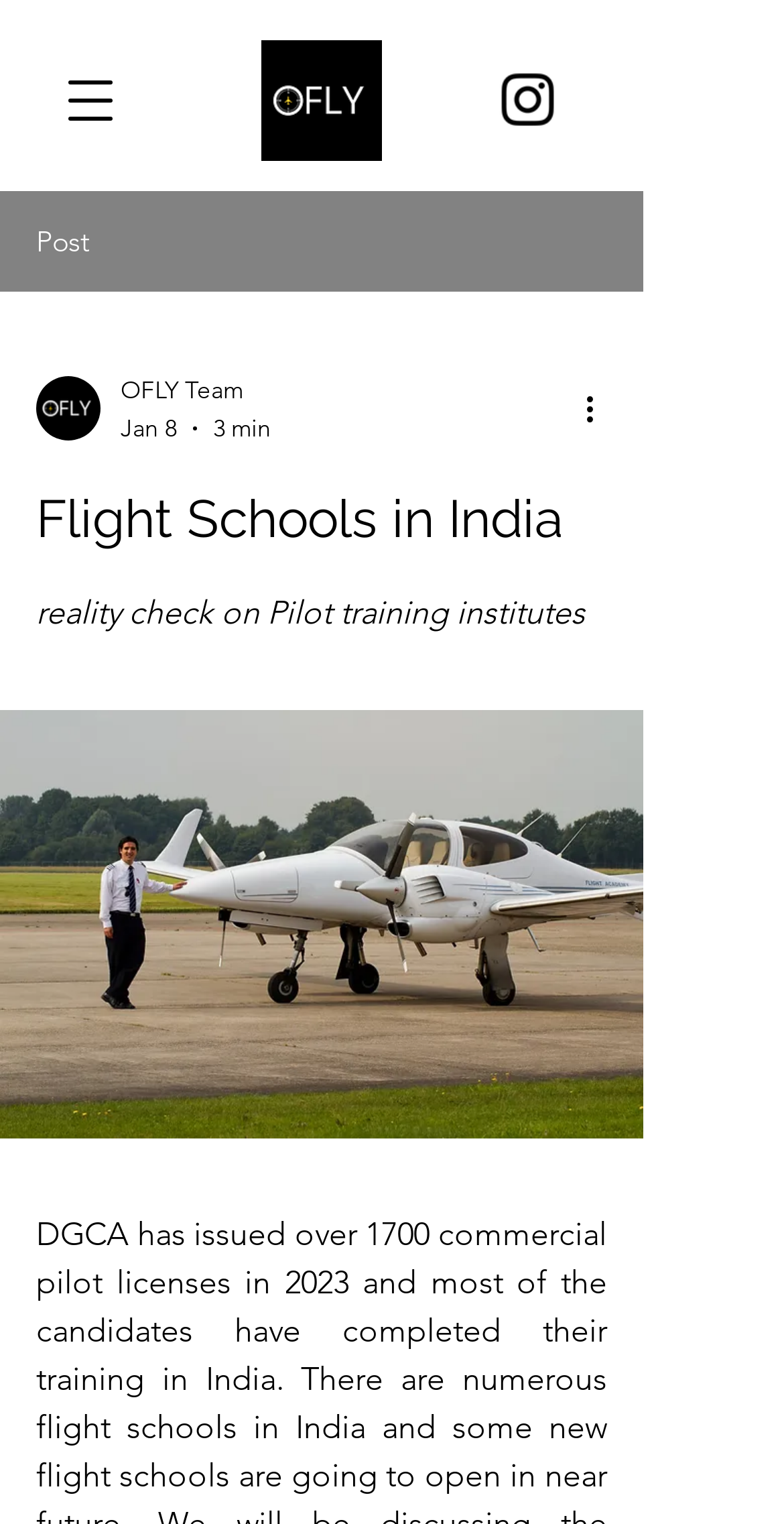What is the purpose of the button with the image?
Look at the screenshot and provide an in-depth answer.

I found the answer by looking at the section below the writer's picture, where I saw a button with an image. This button has a generic element with no text, but it is located near the link 'OFLY Team' and the date 'Jan 8', which suggests that it is related to the post. The button's purpose is likely to provide more actions related to the post.